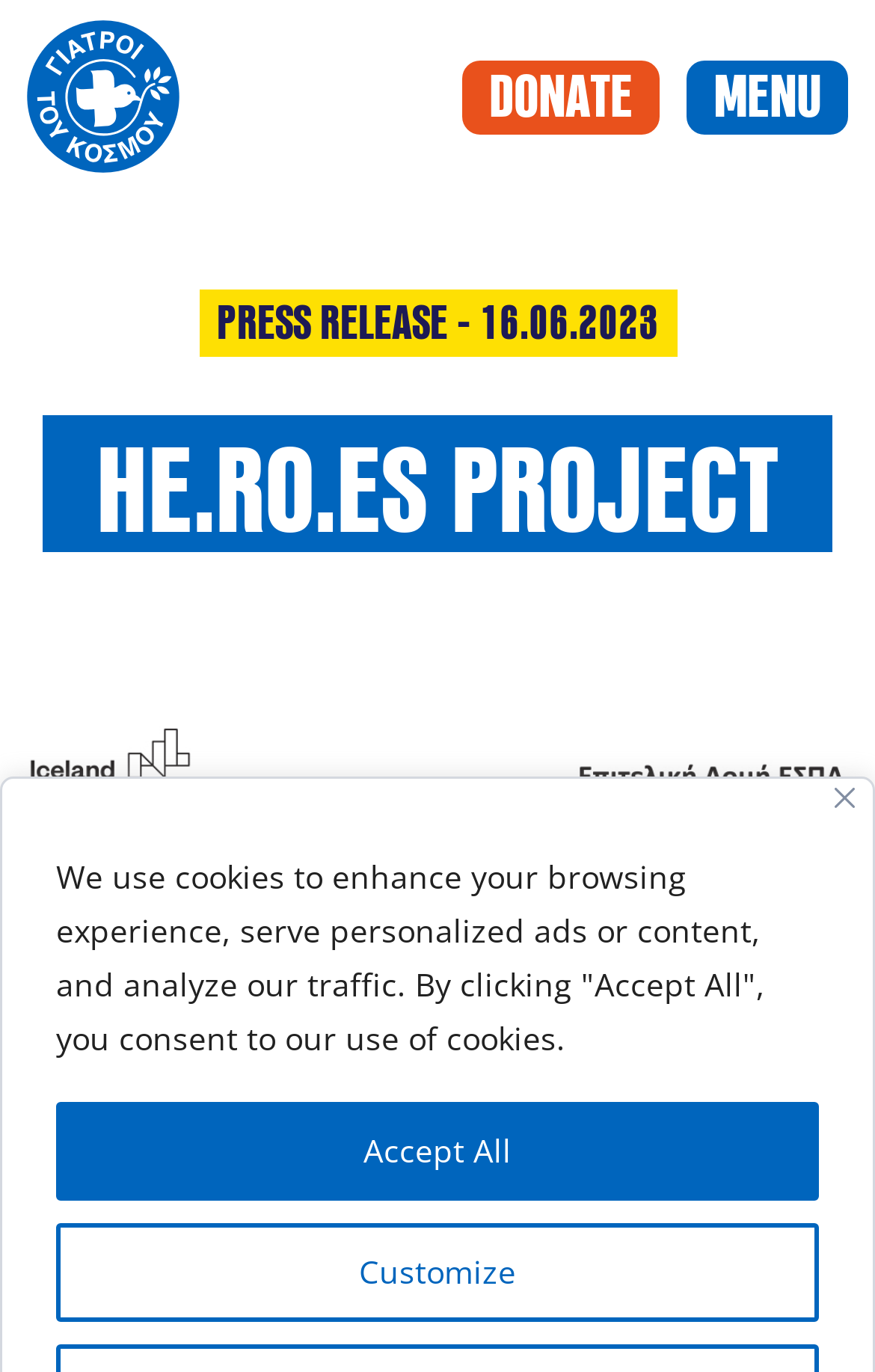What is the position of the 'Skip to content' link? Look at the image and give a one-word or short phrase answer.

Top-left corner